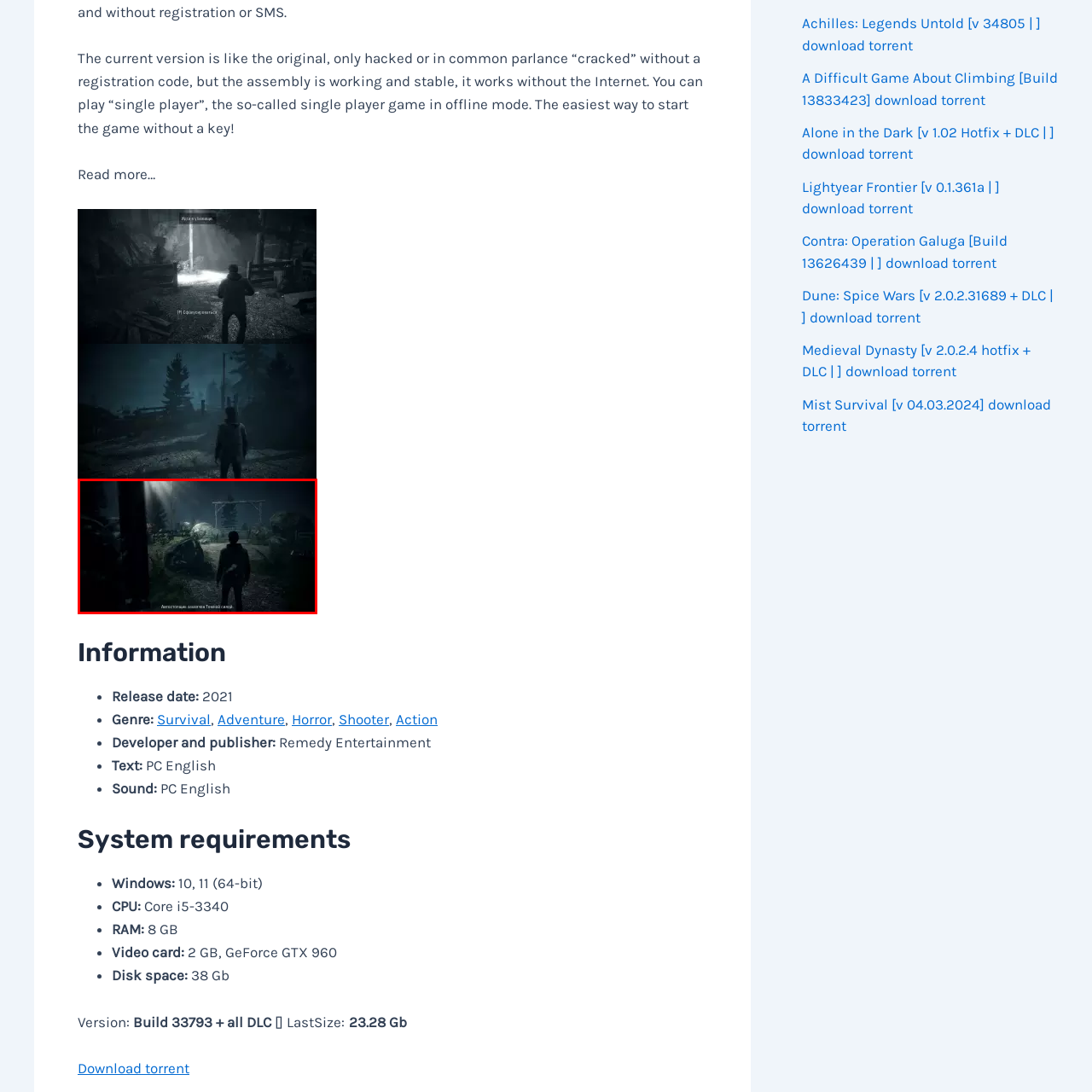Create a detailed narrative of the image inside the red-lined box.

The image showcases a scene from the game *Alan Wake Remastered*, presenting an atmospheric environment that captures the game's signature horror and suspense elements. In the foreground, a shadowy figure stands with their back turned, gazing into a dimly lit pathway surrounded by towering rocks and ominous trees. The faint illumination creates a mysterious aura, hinting at the tension characteristic of the game. Above the figure, an intricate wooden frame looms, suggesting an old entrance or portal, further enhancing the sense of an eerie journey ahead. This screenshot encapsulates the essence of *Alan Wake Remastered*, inviting players into its haunting world filled with intrigue and supernatural elements.